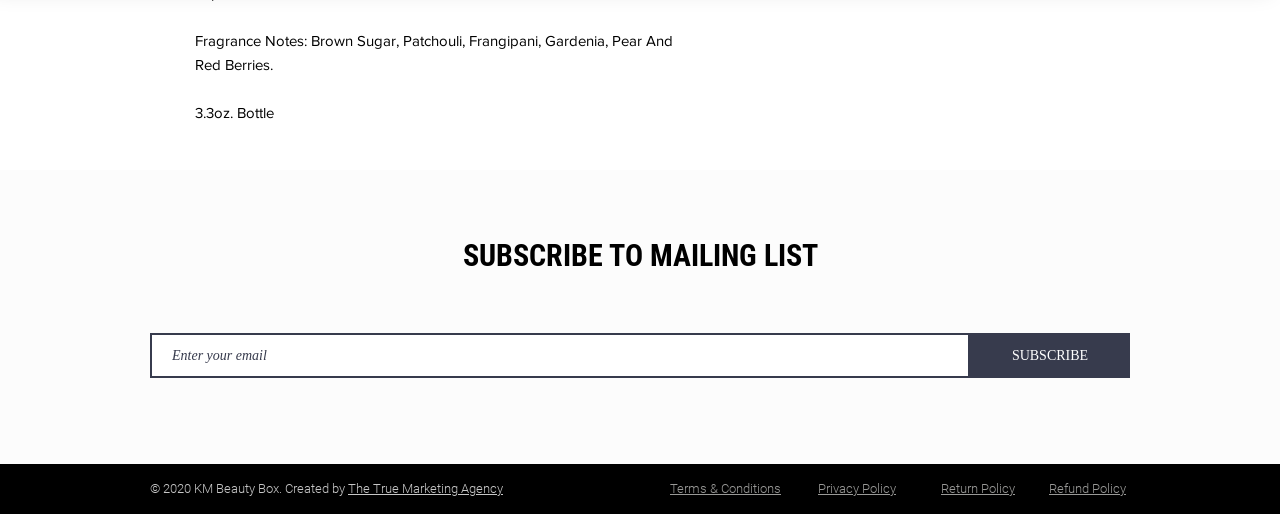Determine the bounding box coordinates of the section I need to click to execute the following instruction: "View product reviews". Provide the coordinates as four float numbers between 0 and 1, i.e., [left, top, right, bottom].

[0.176, 0.495, 0.282, 0.573]